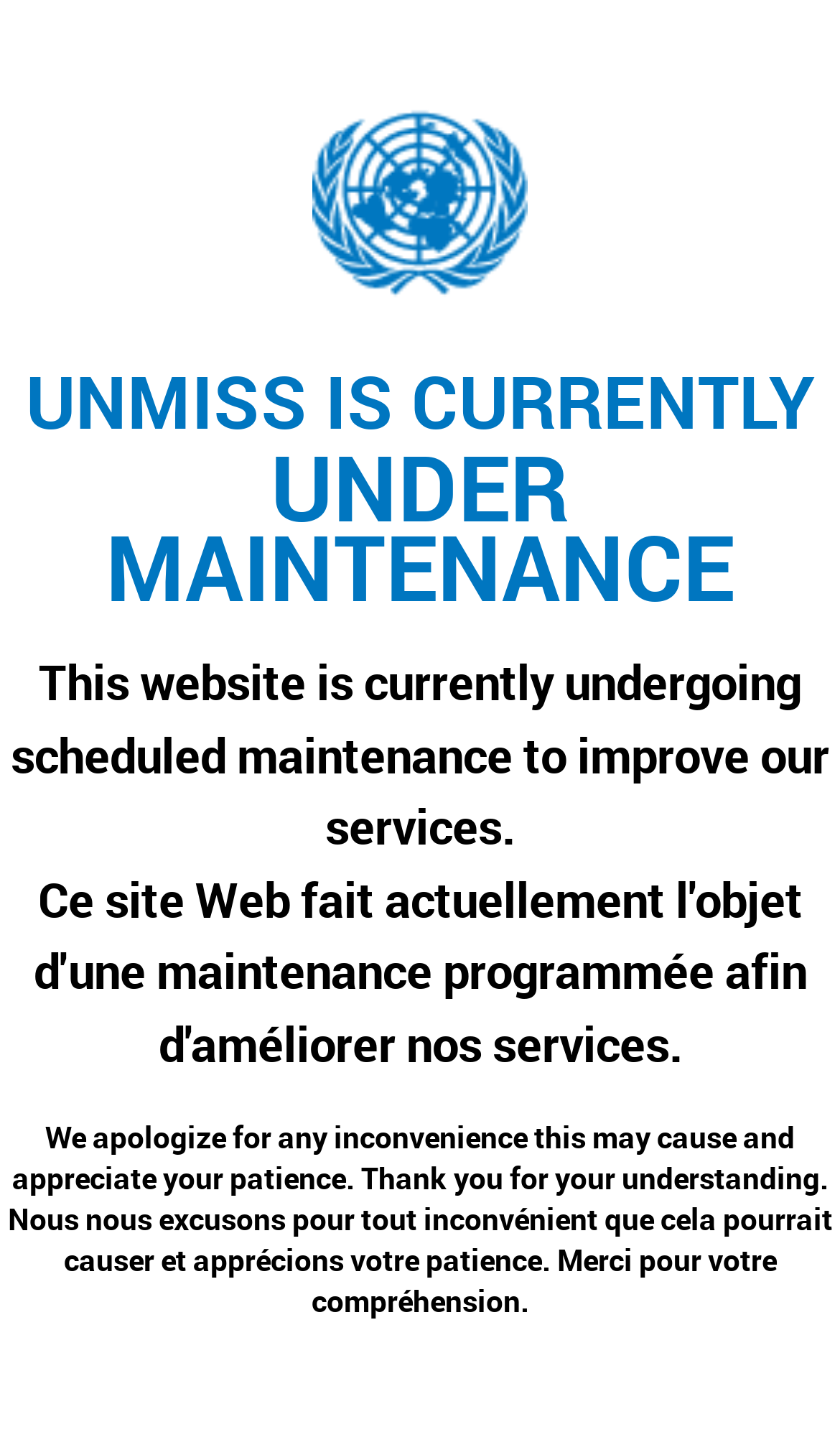What is the tone of the message on the webpage?
Offer a detailed and exhaustive answer to the question.

The static text elements on the webpage express an apologetic tone, as they acknowledge the inconvenience caused by the maintenance and appreciate the user's patience. This tone is conveyed through phrases such as 'We apologize for any inconvenience' and 'Merci pour votre compréhension'.